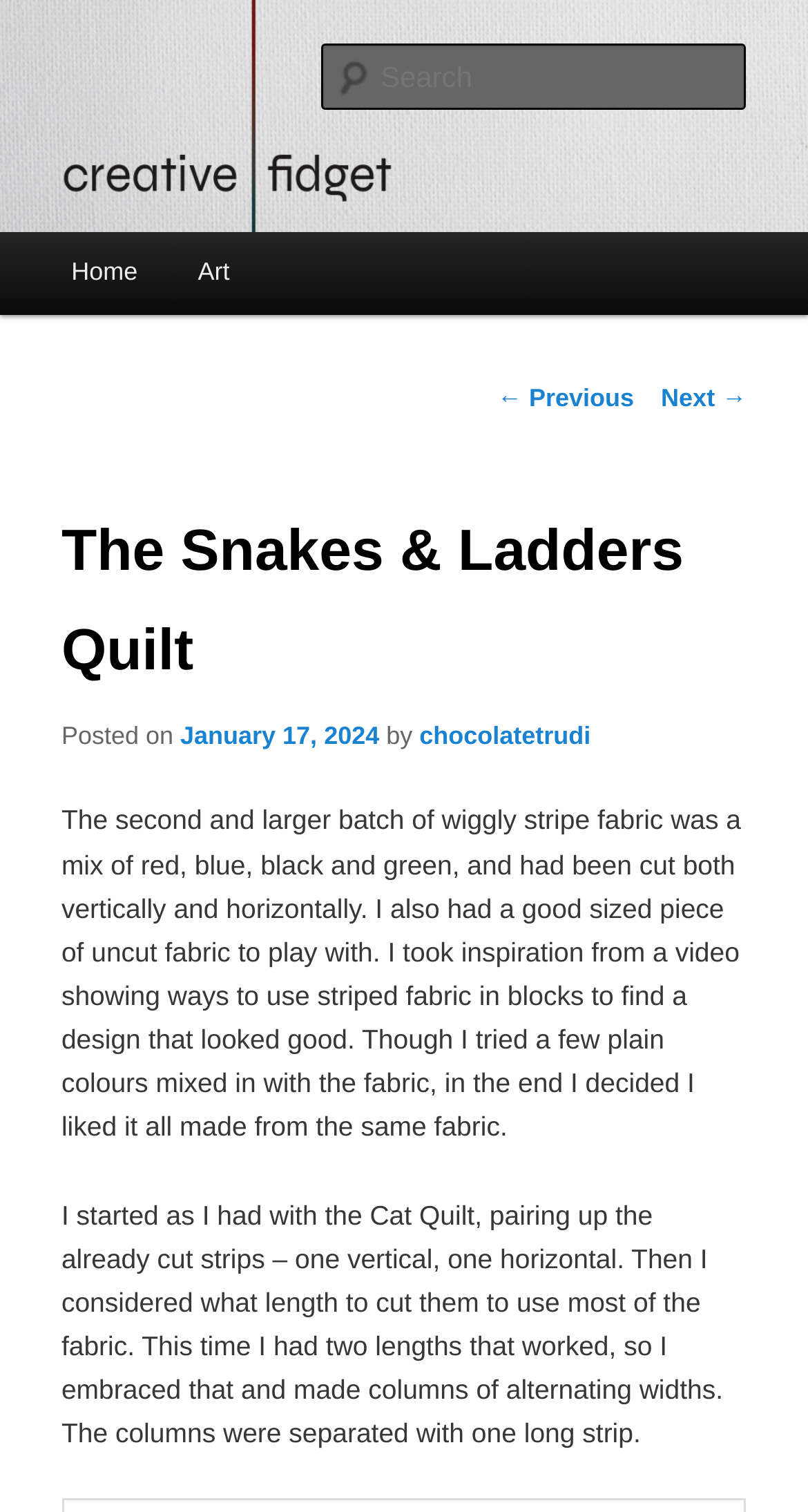Locate the bounding box coordinates of the clickable region necessary to complete the following instruction: "Go to home page". Provide the coordinates in the format of four float numbers between 0 and 1, i.e., [left, top, right, bottom].

[0.051, 0.154, 0.208, 0.209]